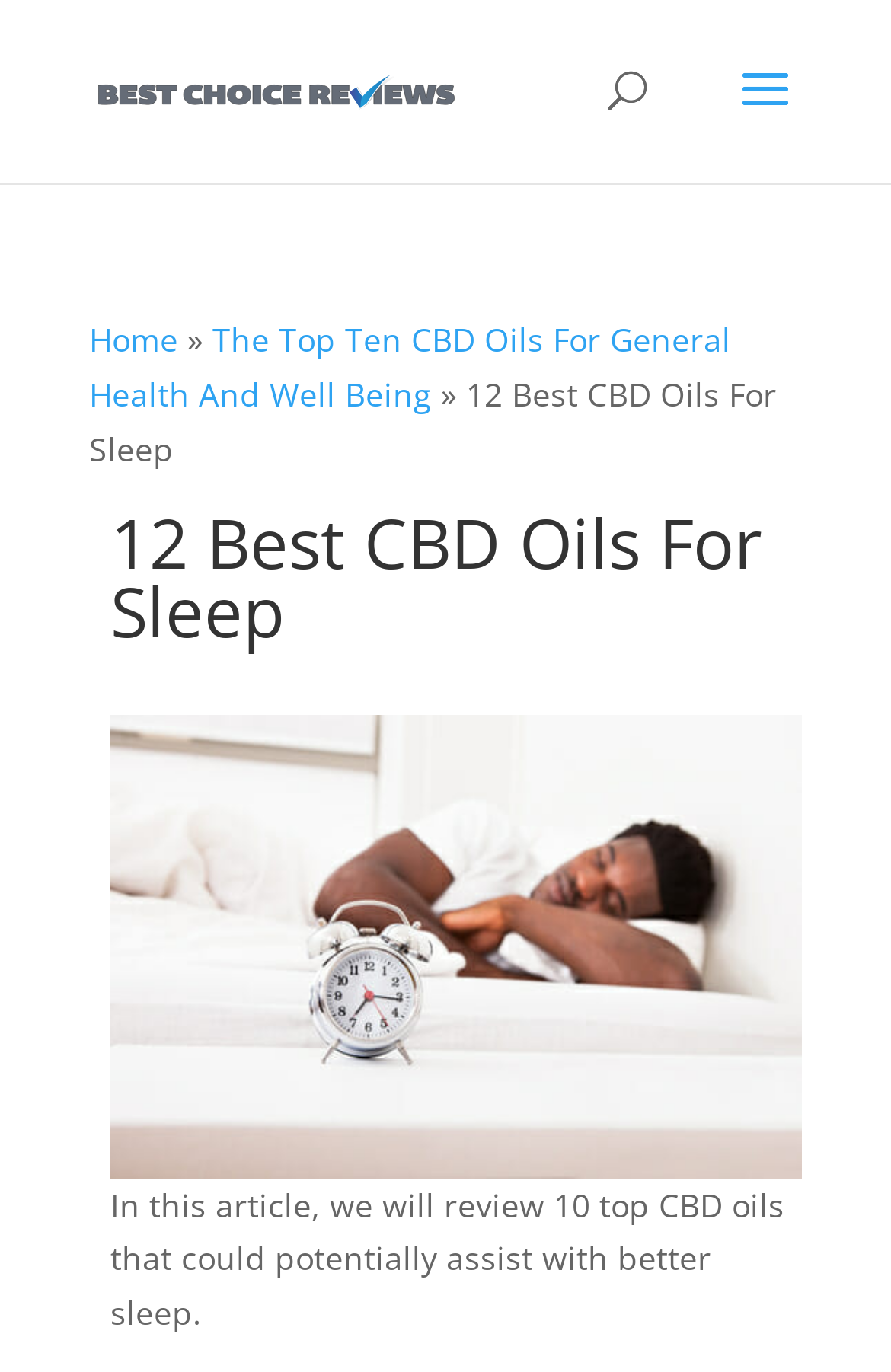What is the topic of the linked article?
We need a detailed and meticulous answer to the question.

I determined the topic of the linked article by reading the text of the link, which says 'The Top Ten CBD Oils For General Health And Well Being'. This text clearly indicates that the linked article is about CBD oils for general health and well-being.